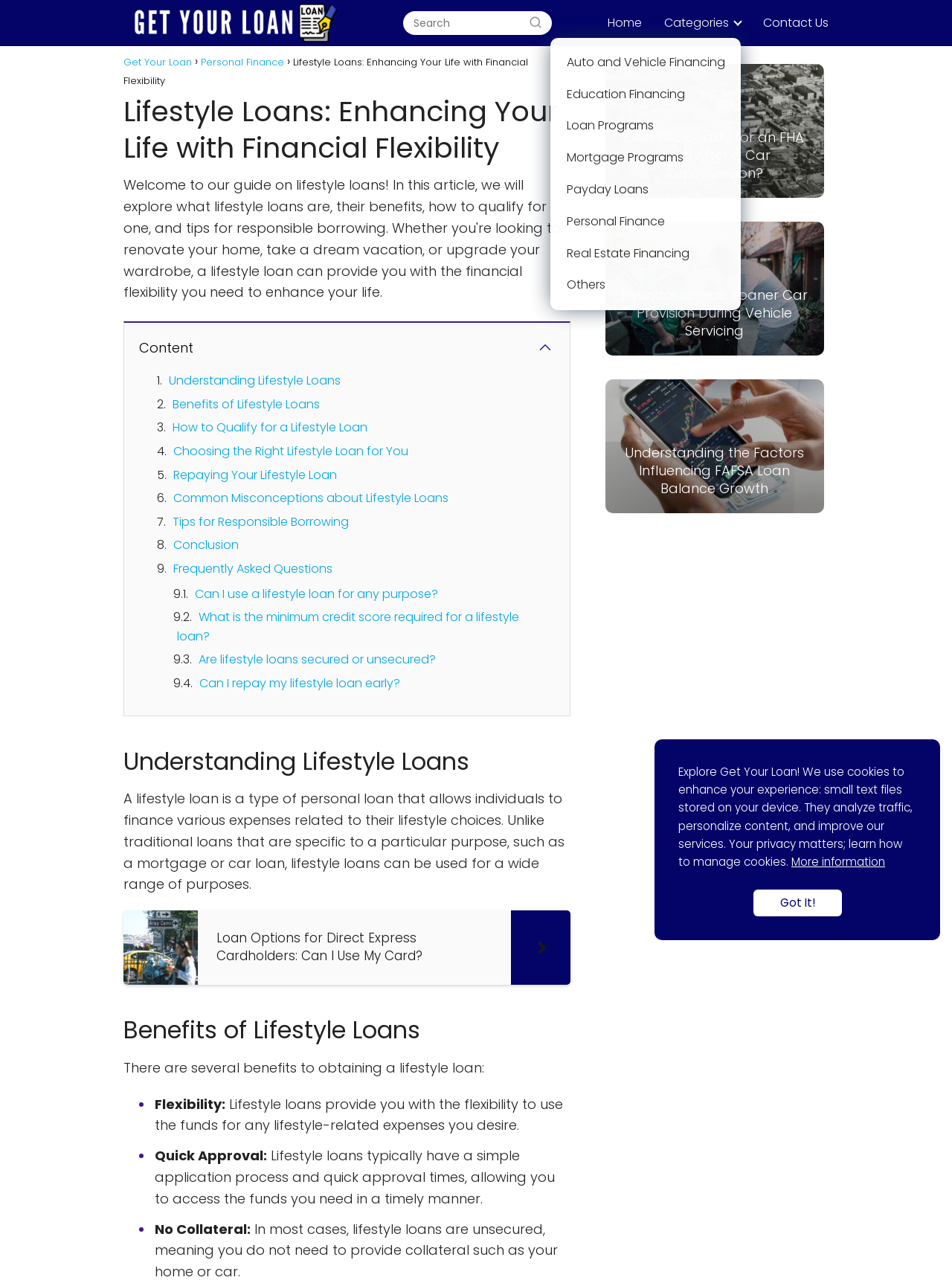What is the benefit of quick approval in lifestyle loans?
Provide a fully detailed and comprehensive answer to the question.

According to the webpage, lifestyle loans typically have a simple application process and quick approval times, allowing individuals to access the funds they need in a timely manner.